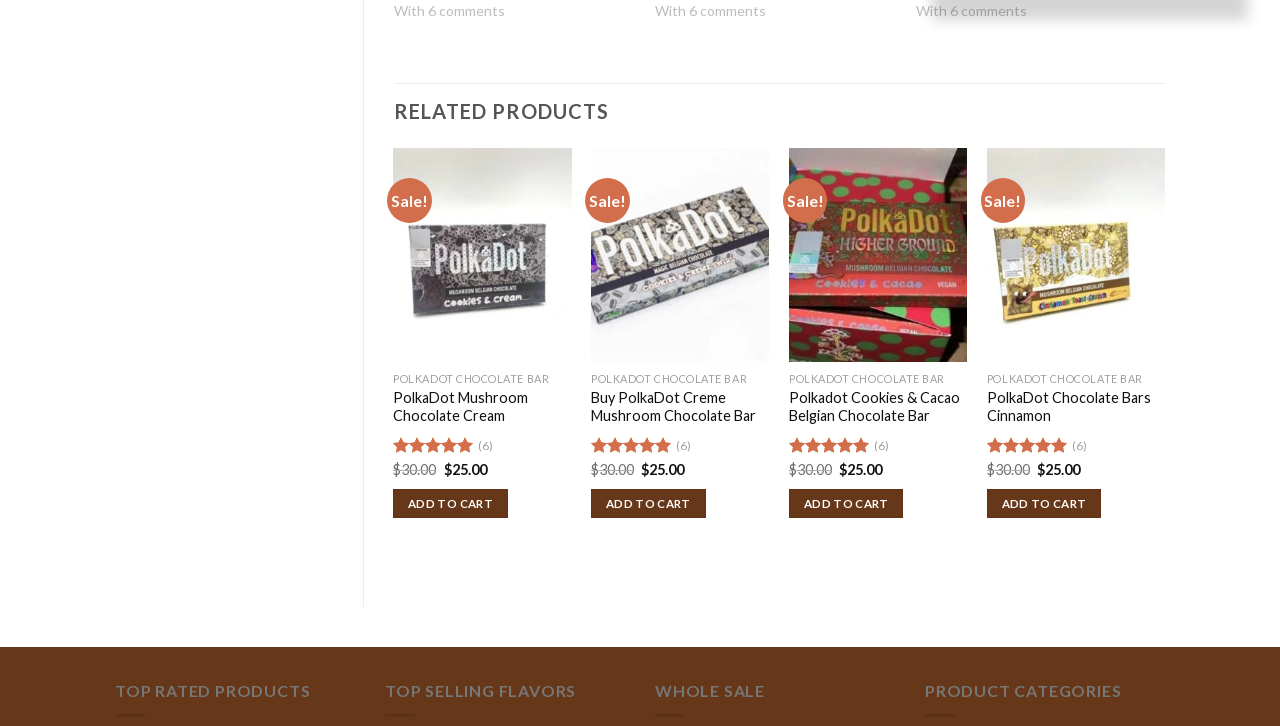Give a one-word or short phrase answer to the question: 
What is the rating of Polkadot Cookies & Cacao Belgian Chocolate Bar?

5.00 out of 5